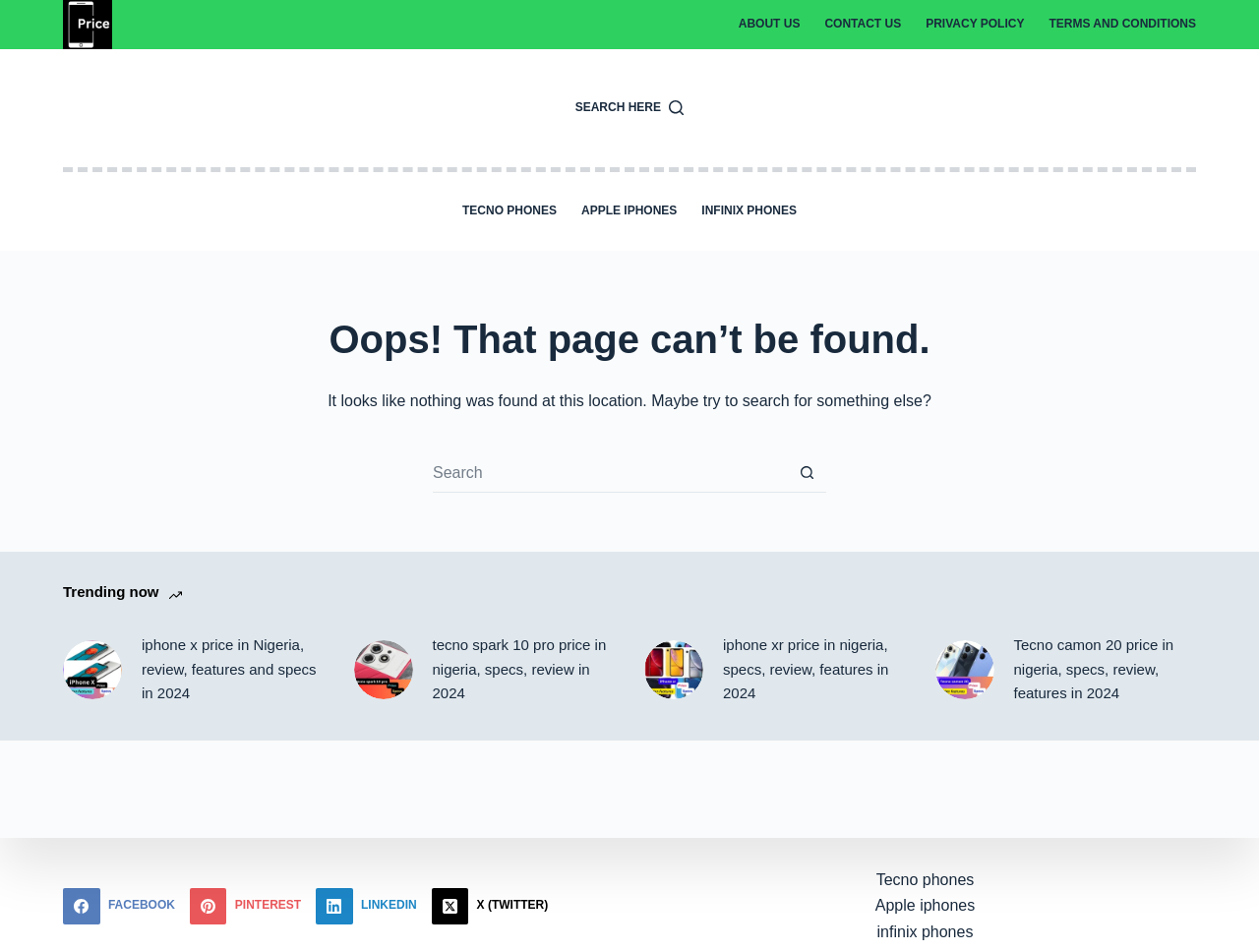Please provide the bounding box coordinates for the element that needs to be clicked to perform the instruction: "View iPhone X price in Nigeria". The coordinates must consist of four float numbers between 0 and 1, formatted as [left, top, right, bottom].

[0.05, 0.665, 0.257, 0.742]